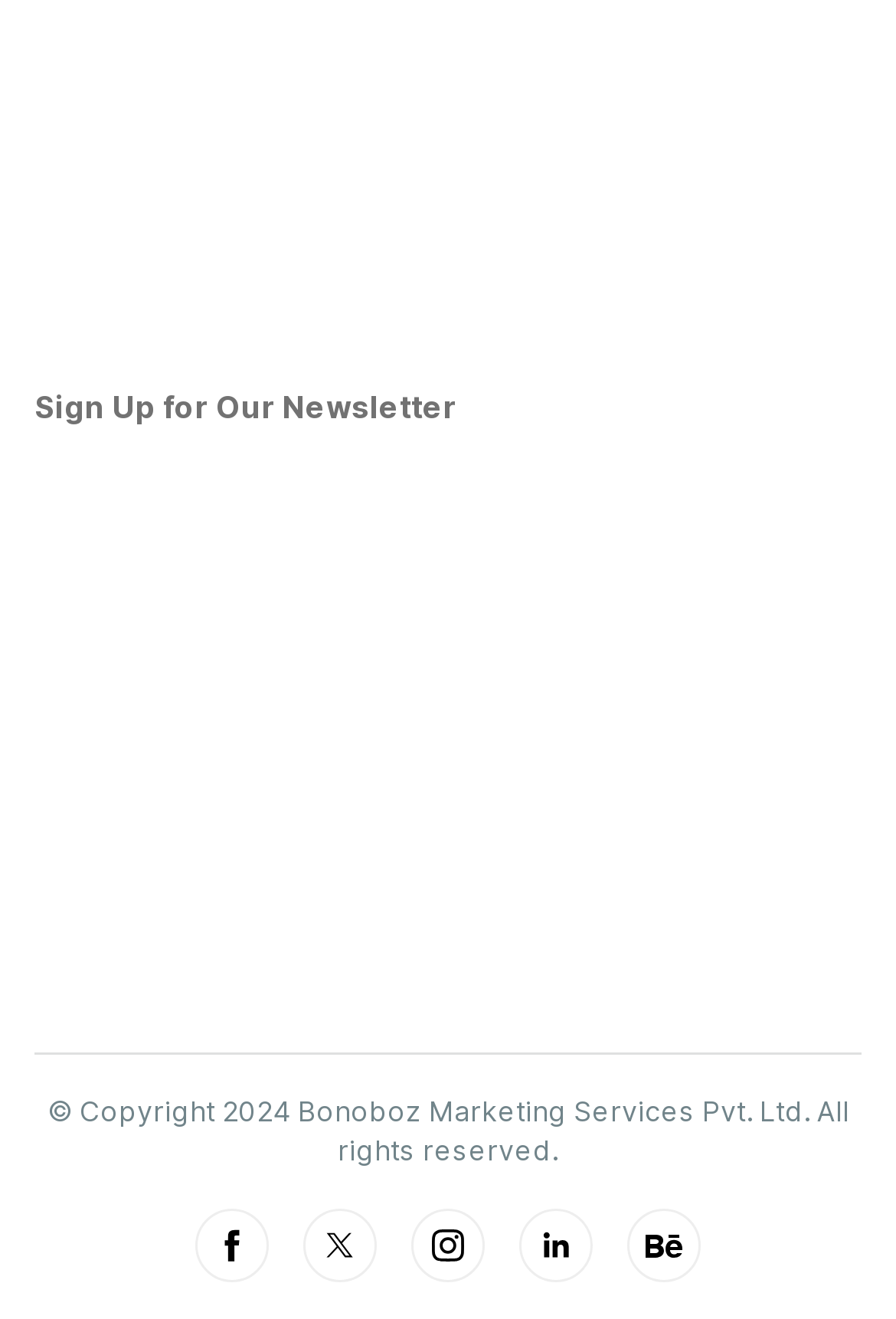What is the email address to contact?
Provide a fully detailed and comprehensive answer to the question.

I found the email address 'contactus@bonoboz.in' which is provided as a link on the webpage, allowing users to contact the company via email.